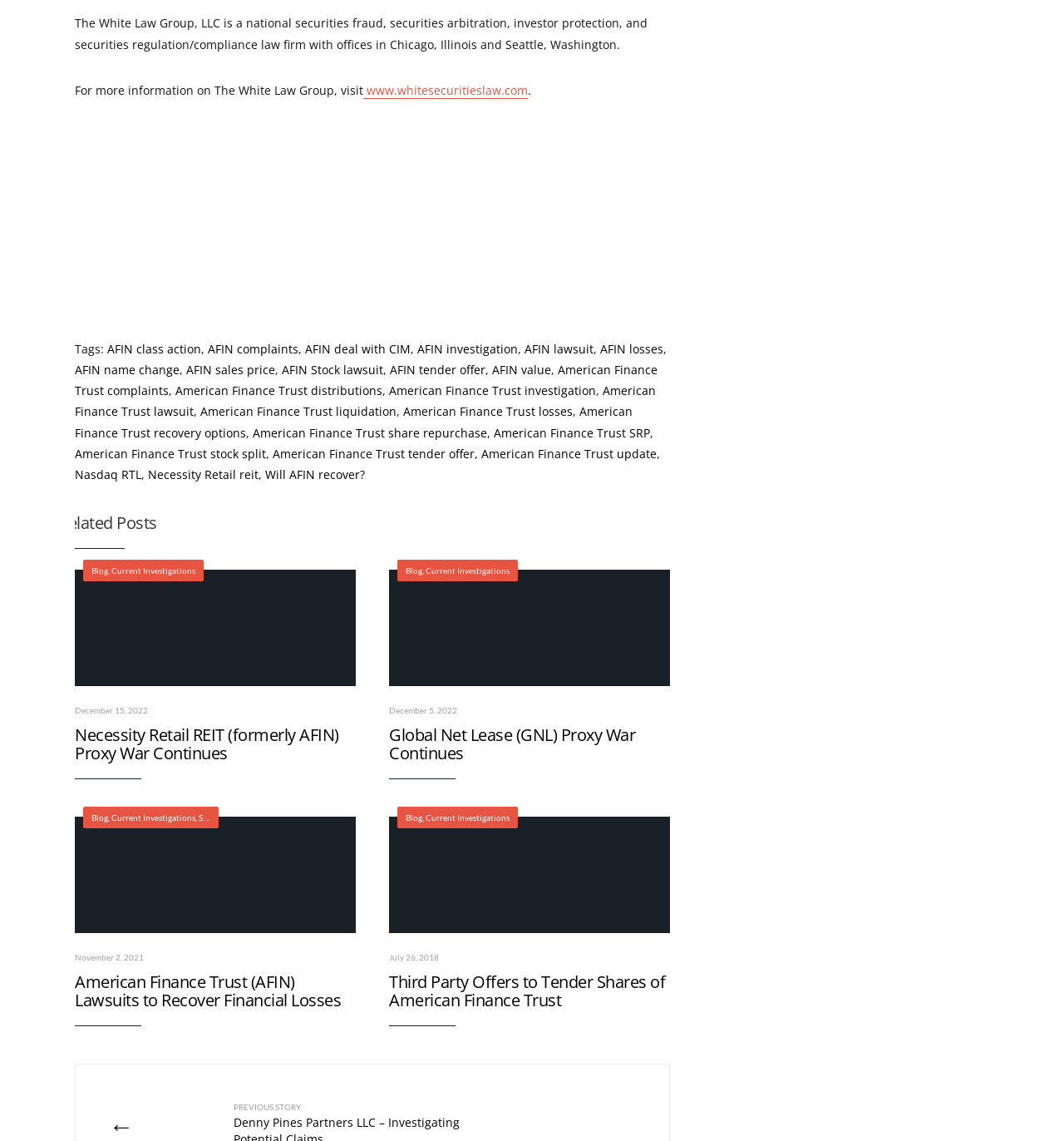Specify the bounding box coordinates of the element's area that should be clicked to execute the given instruction: "View related post about Necessity Retail REIT". The coordinates should be four float numbers between 0 and 1, i.e., [left, top, right, bottom].

[0.07, 0.499, 0.334, 0.645]